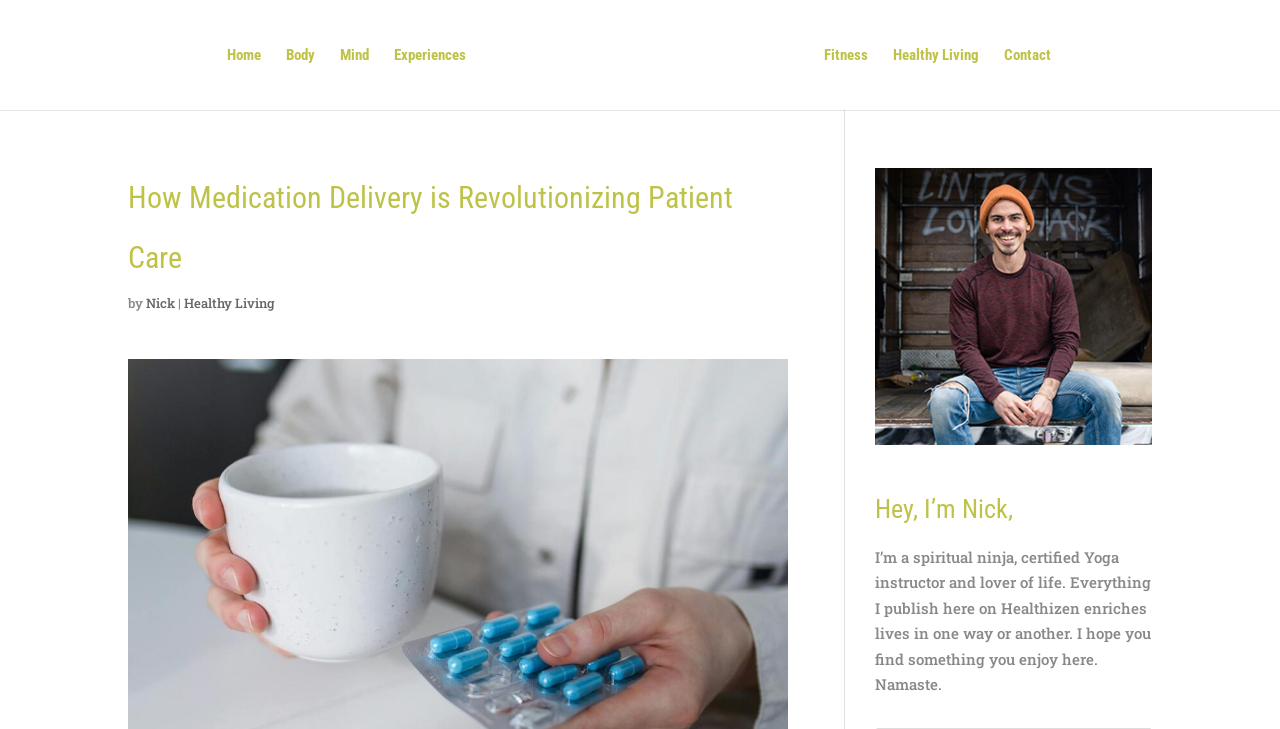Write a detailed summary of the webpage, including text, images, and layout.

The webpage is about Healthizen, a platform focused on health and wellness. At the top, there is a navigation menu with six links: "Home", "Body", "Mind", "Experiences", "Fitness", and "Healthy Living", followed by a "Contact" link. The Healthizen logo is situated next to the navigation menu.

Below the navigation menu, there is a prominent heading that reads "How Medication Delivery is Revolutionizing Patient Care". This heading is accompanied by a byline that mentions the author, Nick, who is also linked to the "Healthy Living" section.

To the right of the heading, there is an image of Nick, a spiritual ninja and certified Yoga instructor. Below the image, there is a brief introduction to Nick, describing him as a lover of life who publishes content on Healthizen that enriches lives.

The overall structure of the webpage is divided into sections, with clear headings and concise text. The use of images and links creates a visually appealing and interactive experience for the user.